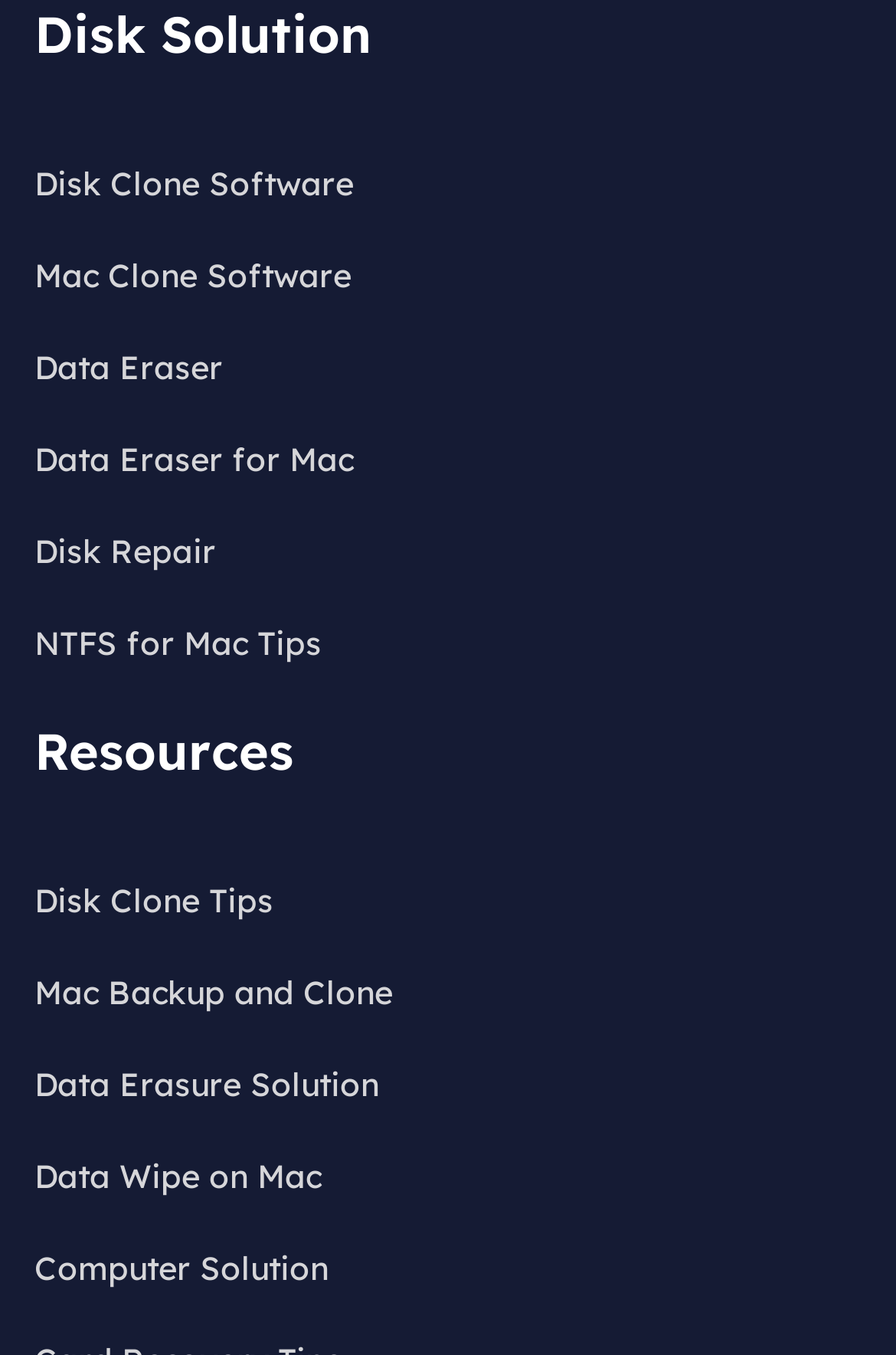Identify the bounding box coordinates of the clickable region to carry out the given instruction: "Check out Computer Solution".

[0.038, 0.921, 0.367, 0.952]